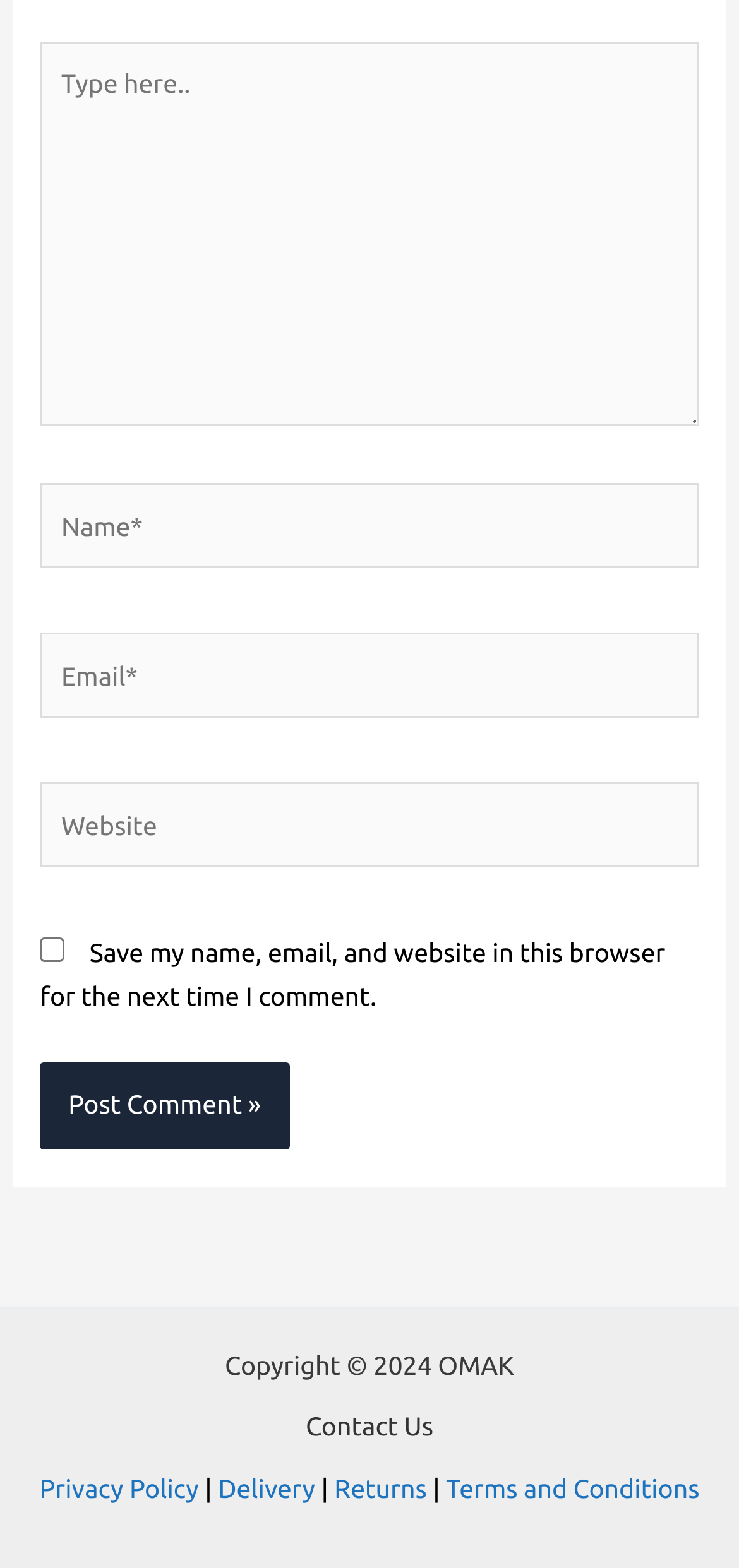Find the bounding box coordinates for the HTML element described as: "Privacy Policy". The coordinates should consist of four float values between 0 and 1, i.e., [left, top, right, bottom].

[0.053, 0.94, 0.269, 0.959]